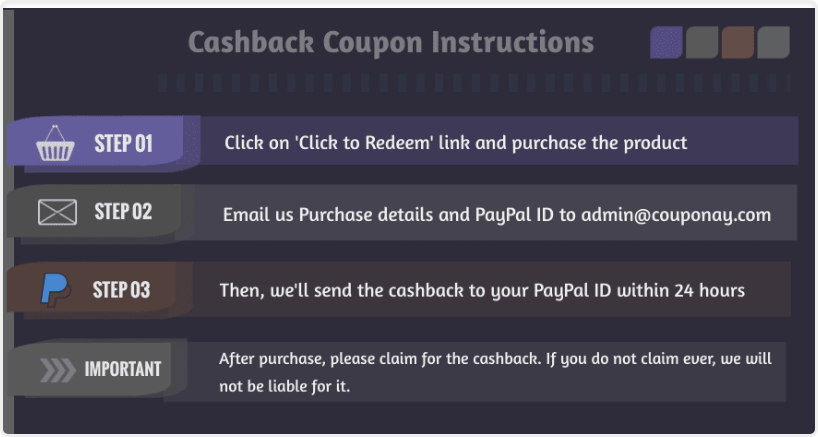Provide a comprehensive description of the image.

The image titled "Cashback Coupon Instructions" outlines a straightforward, step-by-step process for users to redeem cashback offers. The design features three numbered steps presented in a visually engaging format, accompanied by relevant icons to enhance clarity.

1. **Step 01**: Highlights the action of clicking the 'Click to Redeem' link and purchasing the product, conveying the first necessary action to participate in the cashback offer.
  
2. **Step 02**: Instructs users to email their purchase details along with their PayPal ID to a specified address, ensuring the necessary information is sent to facilitate the cashback process.

3. **Step 03**: Assures participants that the cashback will be sent to their PayPal ID within 24 hours, emphasizing a quick turnaround.

The image also includes an important notice, reminding users to claim their cashback after purchase, stating that failure to do so will not hold the service liable. This informative graphic effectively guides potential customers through the cashback claiming process in a clear and visually appealing manner.